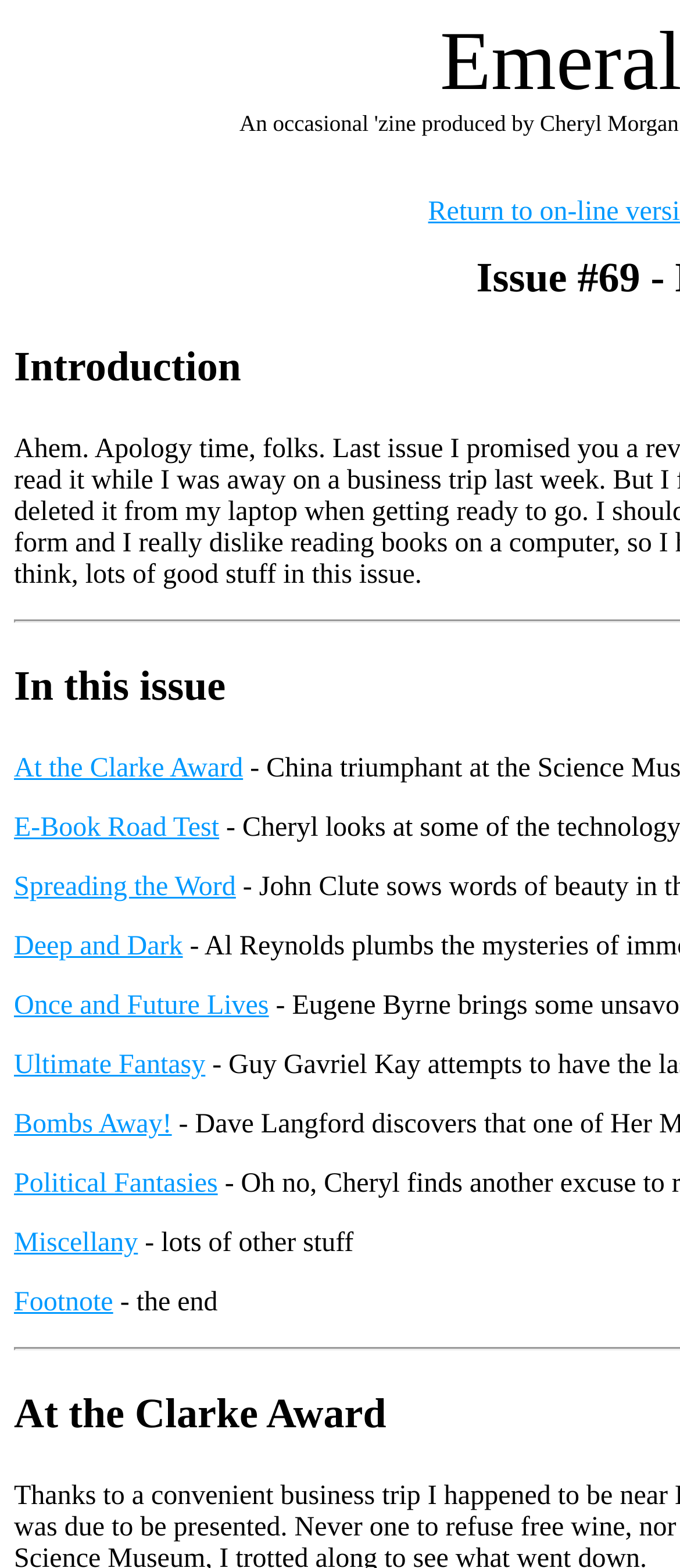What comes after 'Spreading the Word' in this issue?
Answer the question based on the image using a single word or a brief phrase.

Deep and Dark